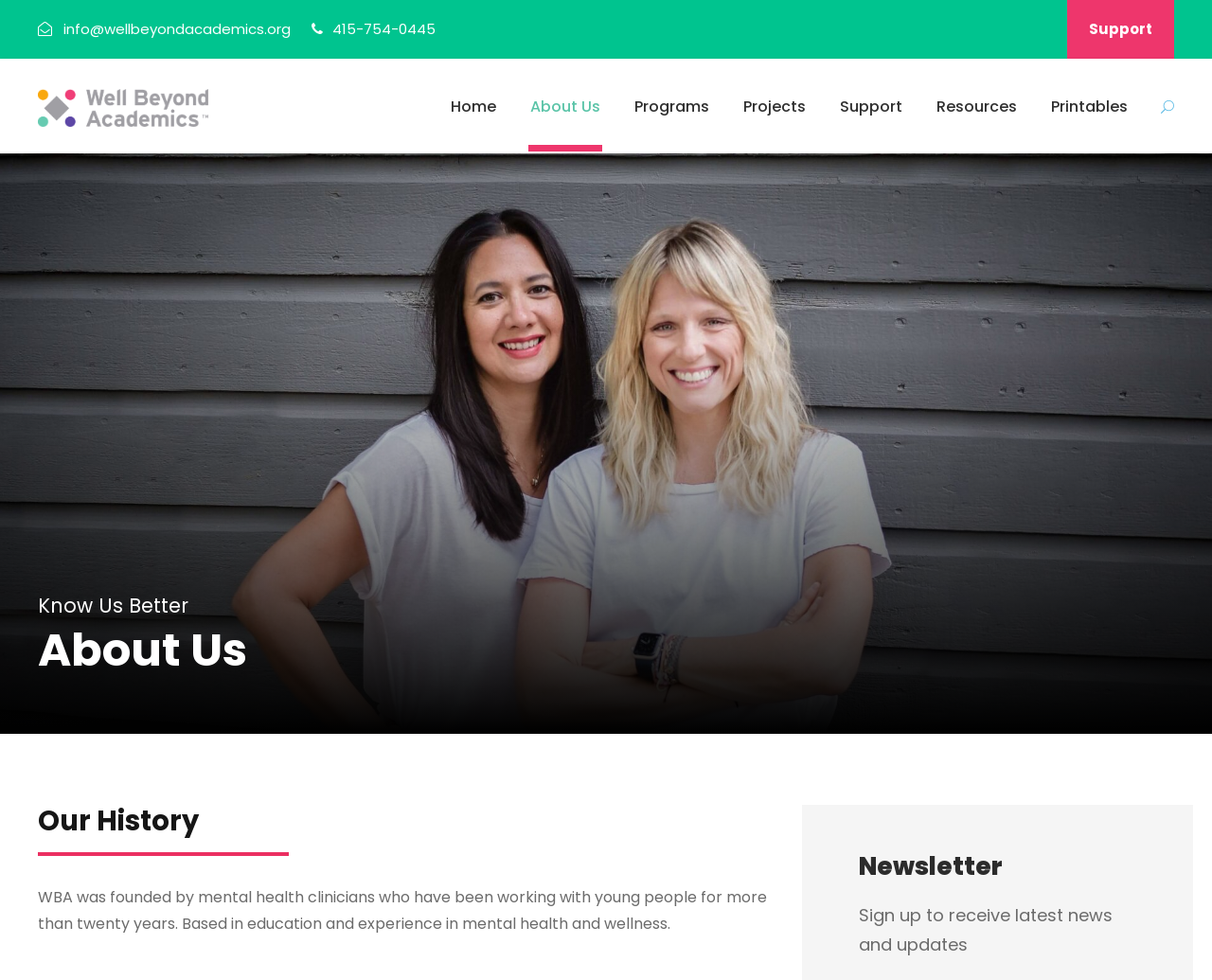Can you identify the bounding box coordinates of the clickable region needed to carry out this instruction: 'View About Us'? The coordinates should be four float numbers within the range of 0 to 1, stated as [left, top, right, bottom].

[0.438, 0.095, 0.495, 0.154]